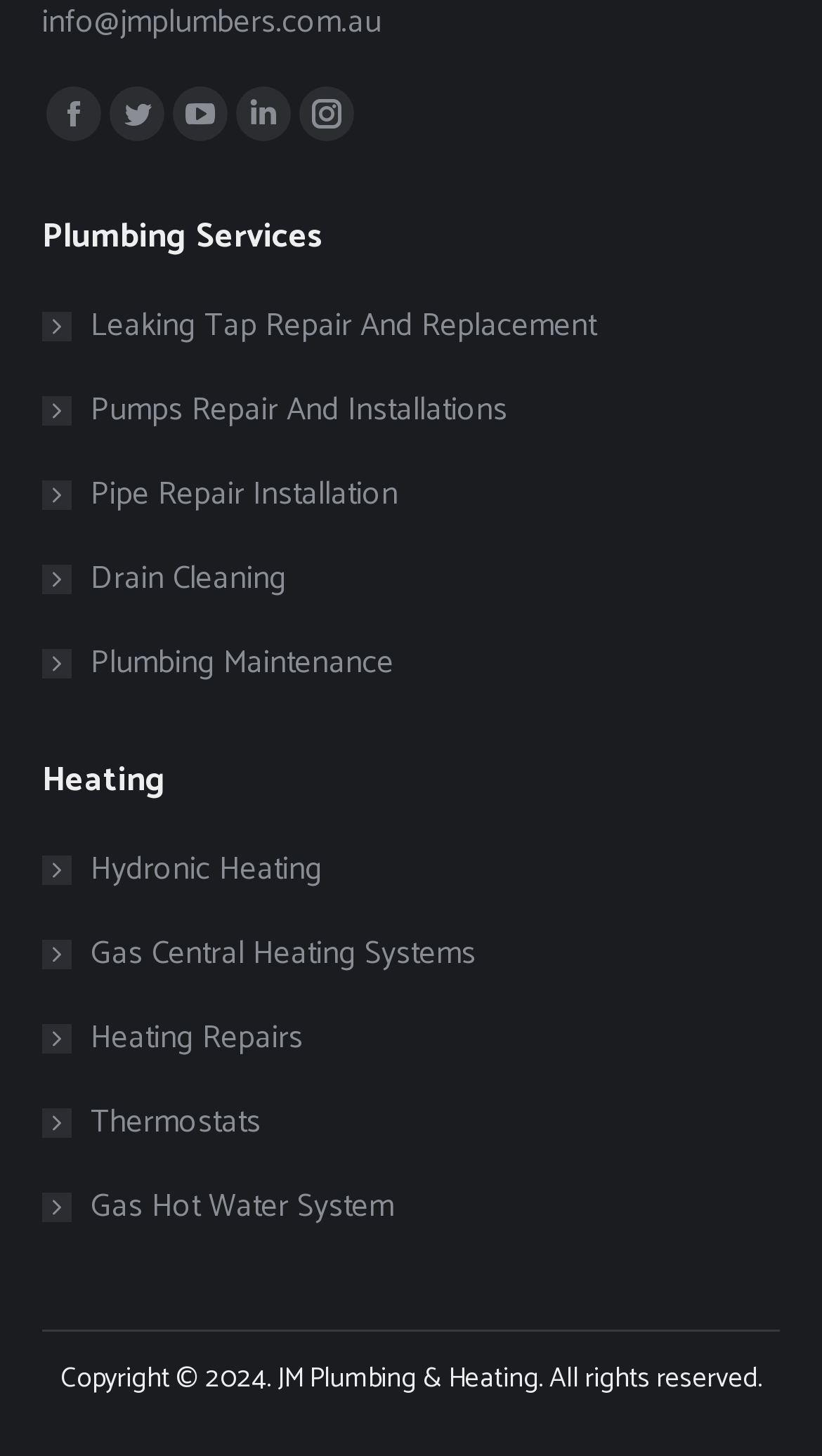What is the first plumbing service listed? Using the information from the screenshot, answer with a single word or phrase.

Leaking Tap Repair And Replacement